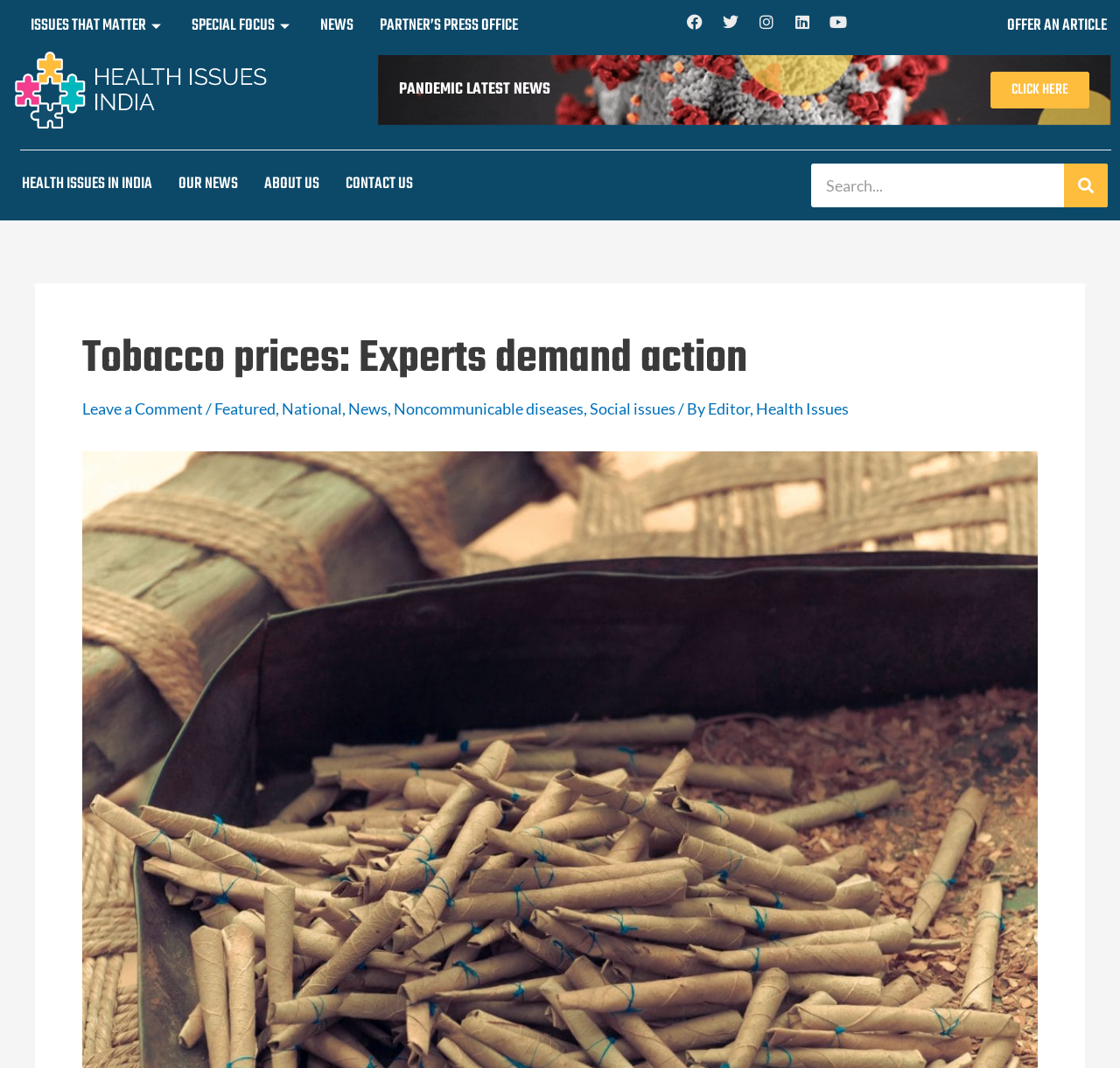What is the name of the website?
Answer the question with detailed information derived from the image.

The name of the website is 'Health Issues India' because it is mentioned in the top navigation bar, and it is also the title of the webpage.